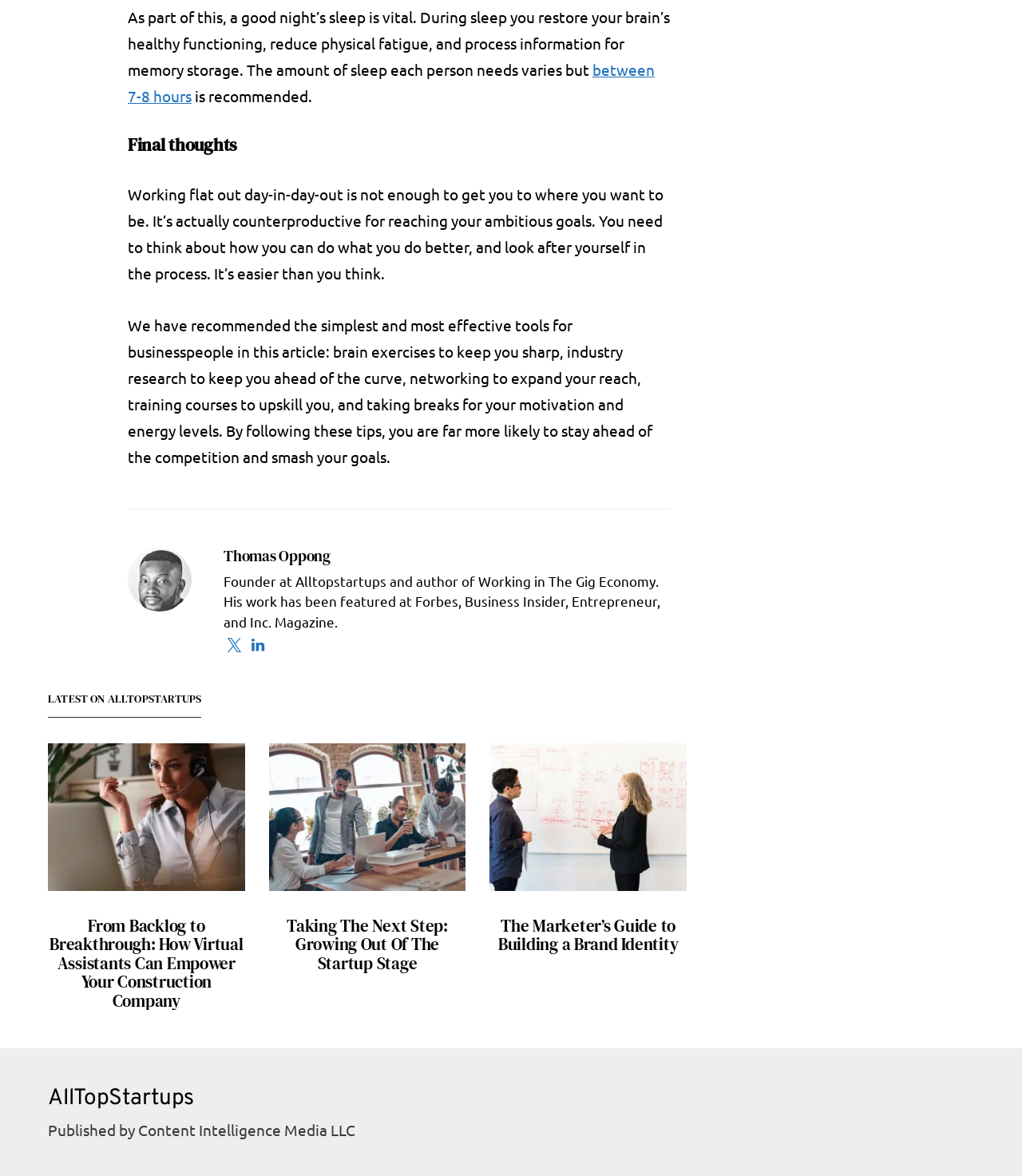Using floating point numbers between 0 and 1, provide the bounding box coordinates in the format (top-left x, top-left y, bottom-right x, bottom-right y). Locate the UI element described here: View Post

[0.112, 0.691, 0.175, 0.702]